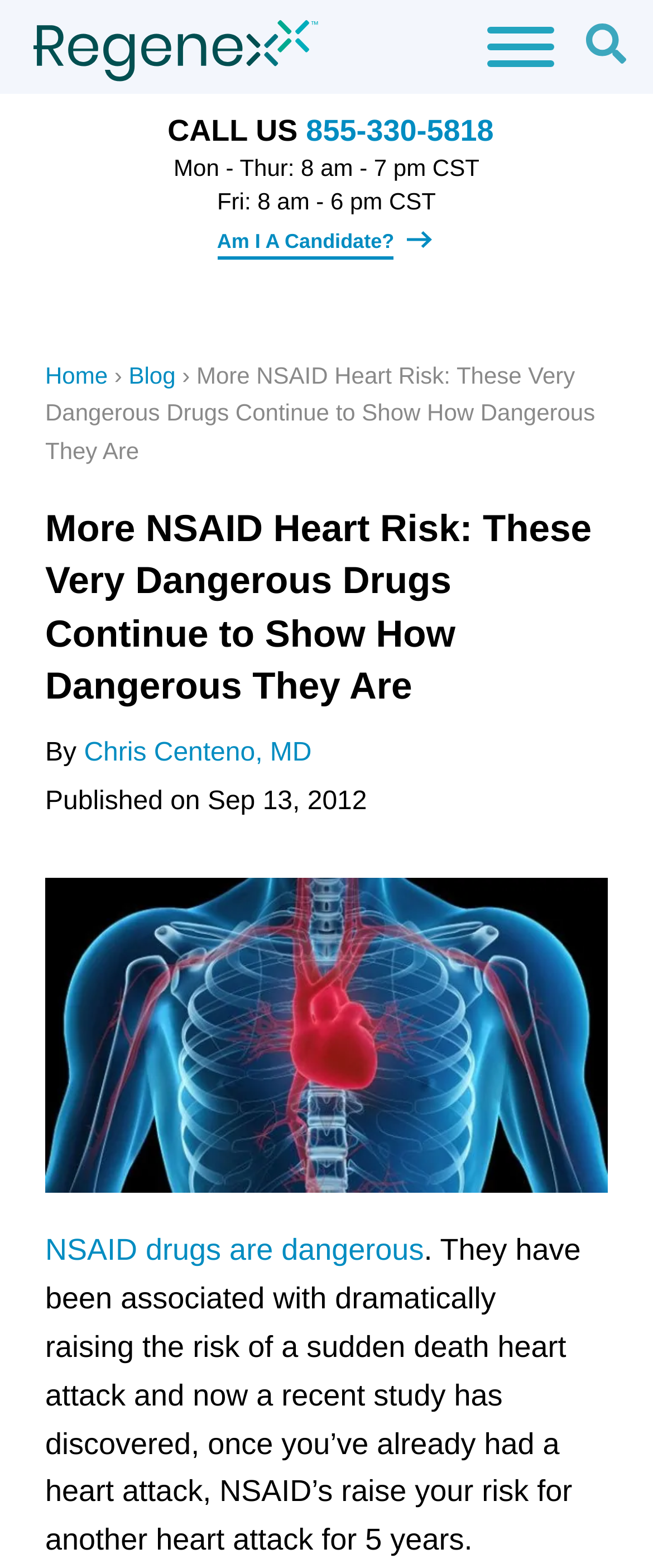Answer the following query concisely with a single word or phrase:
What is the topic of the article?

NSAID heart risk